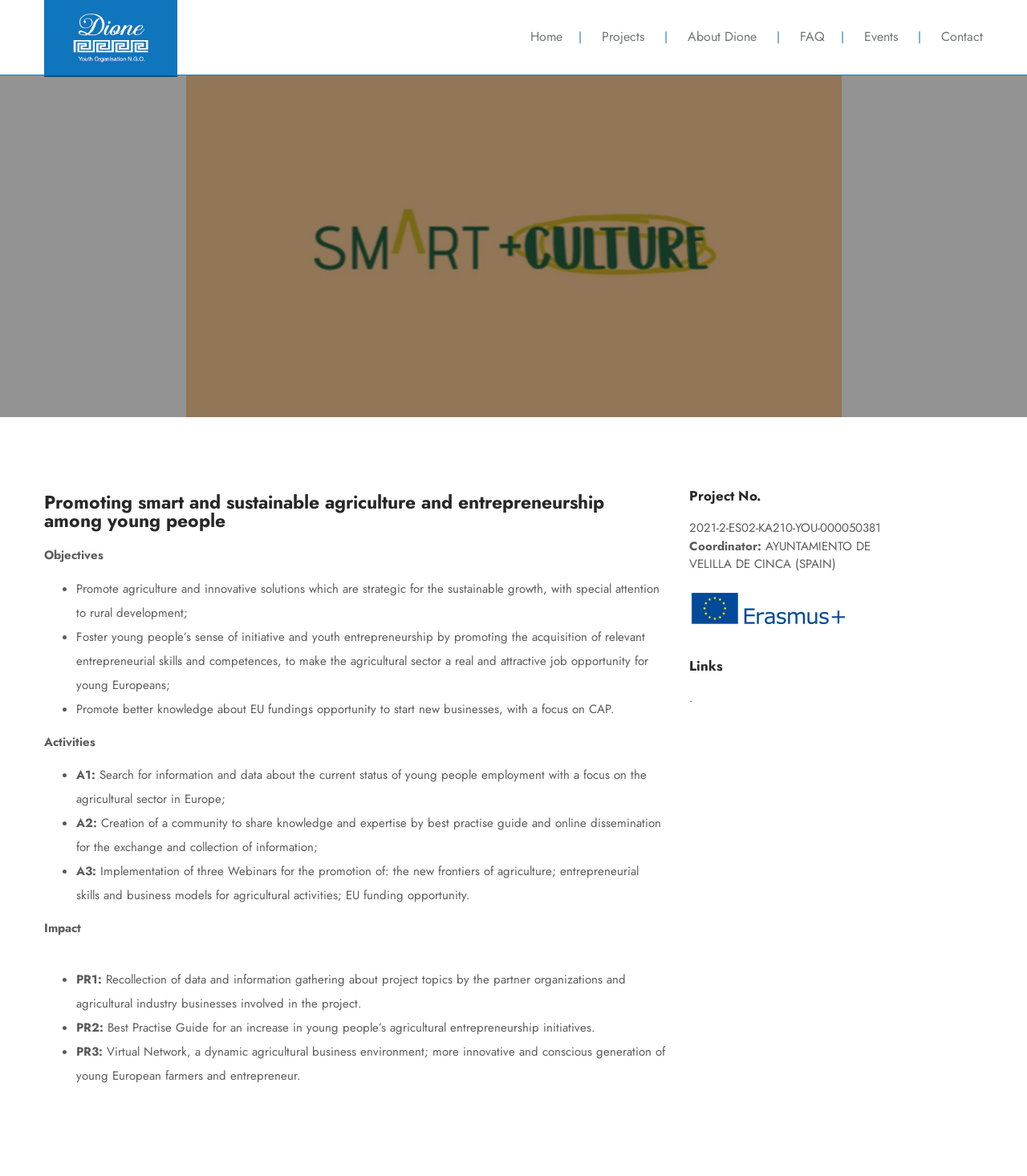Examine the image and give a thorough answer to the following question:
What is the project number?

The project number can be found in the static text element '2021-2-ES02-KA210-YOU-000050381' below the 'Project No.' heading.